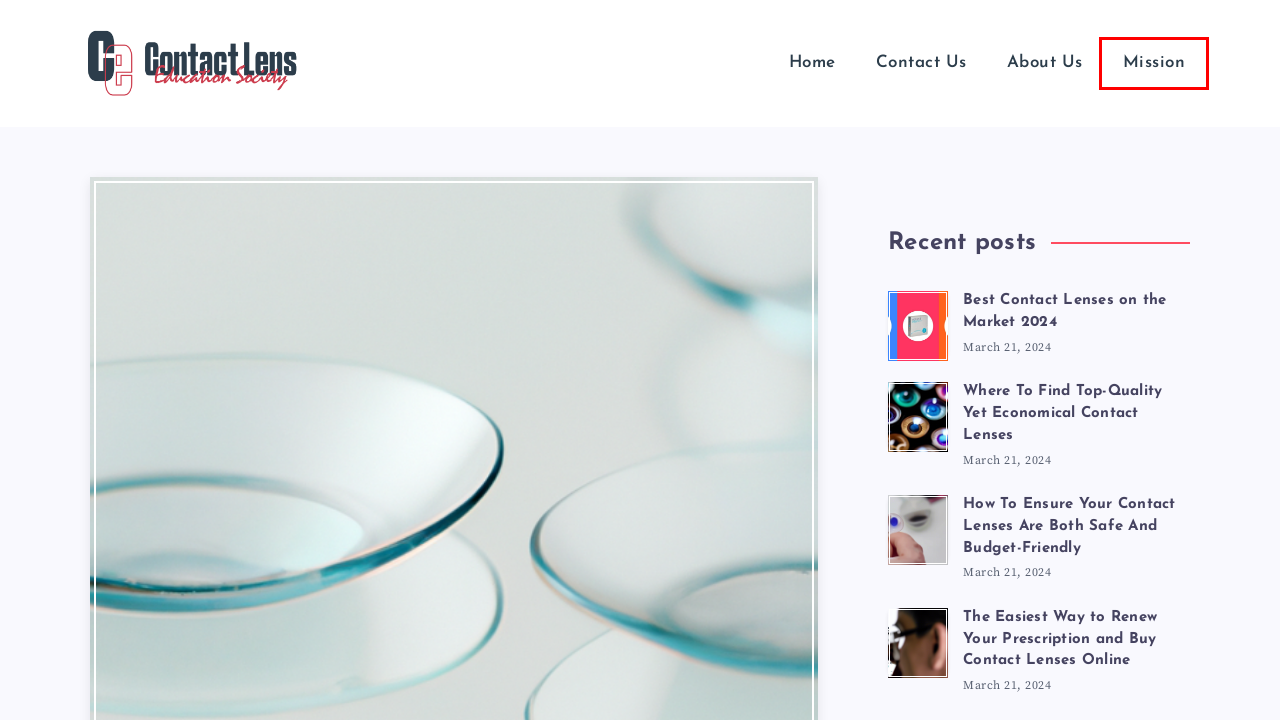With the provided webpage screenshot containing a red bounding box around a UI element, determine which description best matches the new webpage that appears after clicking the selected element. The choices are:
A. Contact Lens Society - Guide To Contact Lenses
B. Contact Us - Contact Lens Society
C. About Us - Contact Lens Society
D. The Easiest Way To Renew Your Prescription And Buy Contact Lenses Online - Contact Lens Society
E. Mission - Contact Lens Society
F. Best Contact Lenses On The Market 2024 - Contact Lens Society
G. Where To Find Top-Quality Yet Economical Contact Lenses - Contact Lens Society
H. How To Ensure Your Contact Lenses Are Both Safe And Budget-Friendly - Contact Lens Society

E